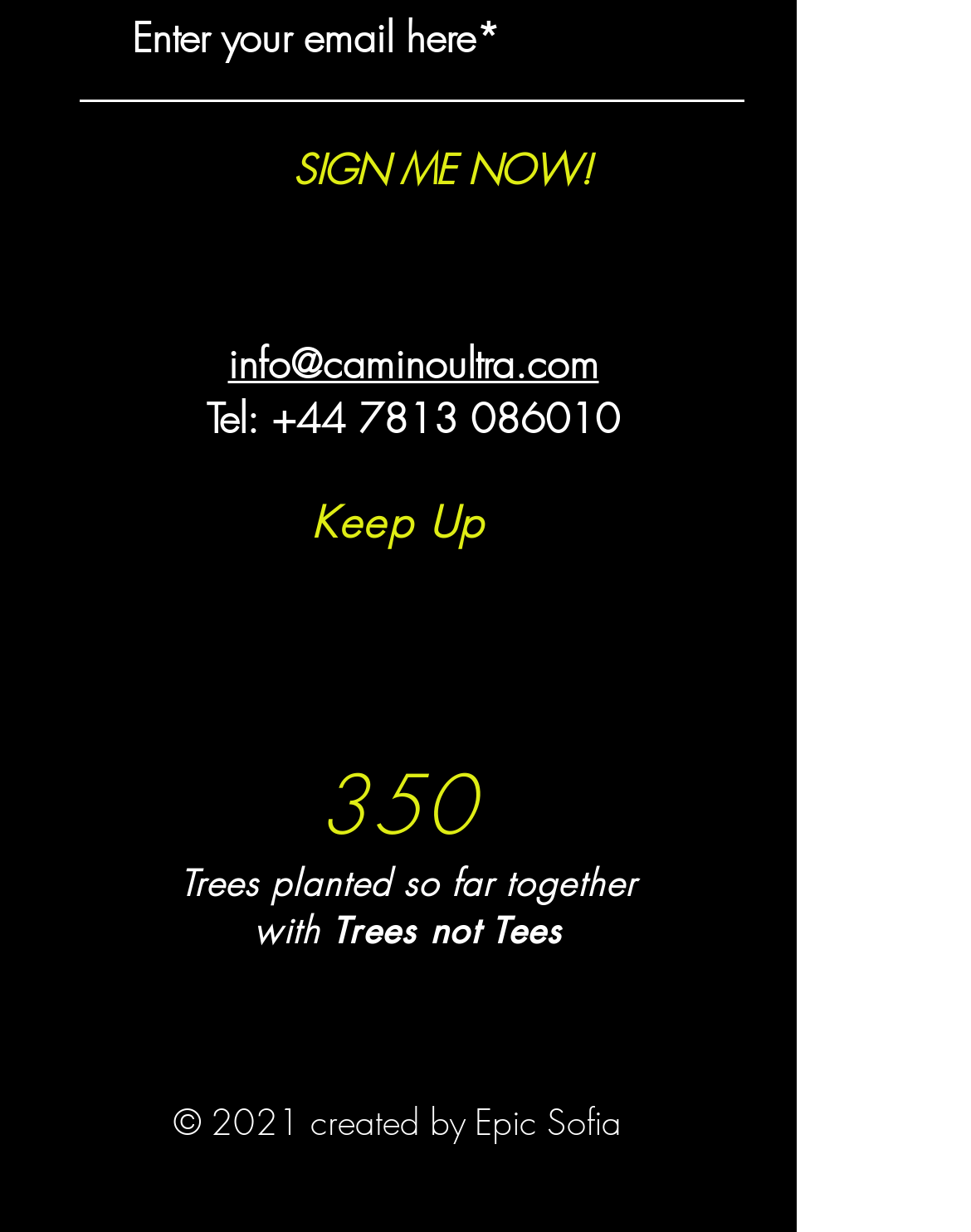Based on the element description, predict the bounding box coordinates (top-left x, top-left y, bottom-right x, bottom-right y) for the UI element in the screenshot: info@caminoultra.com

[0.235, 0.273, 0.617, 0.317]